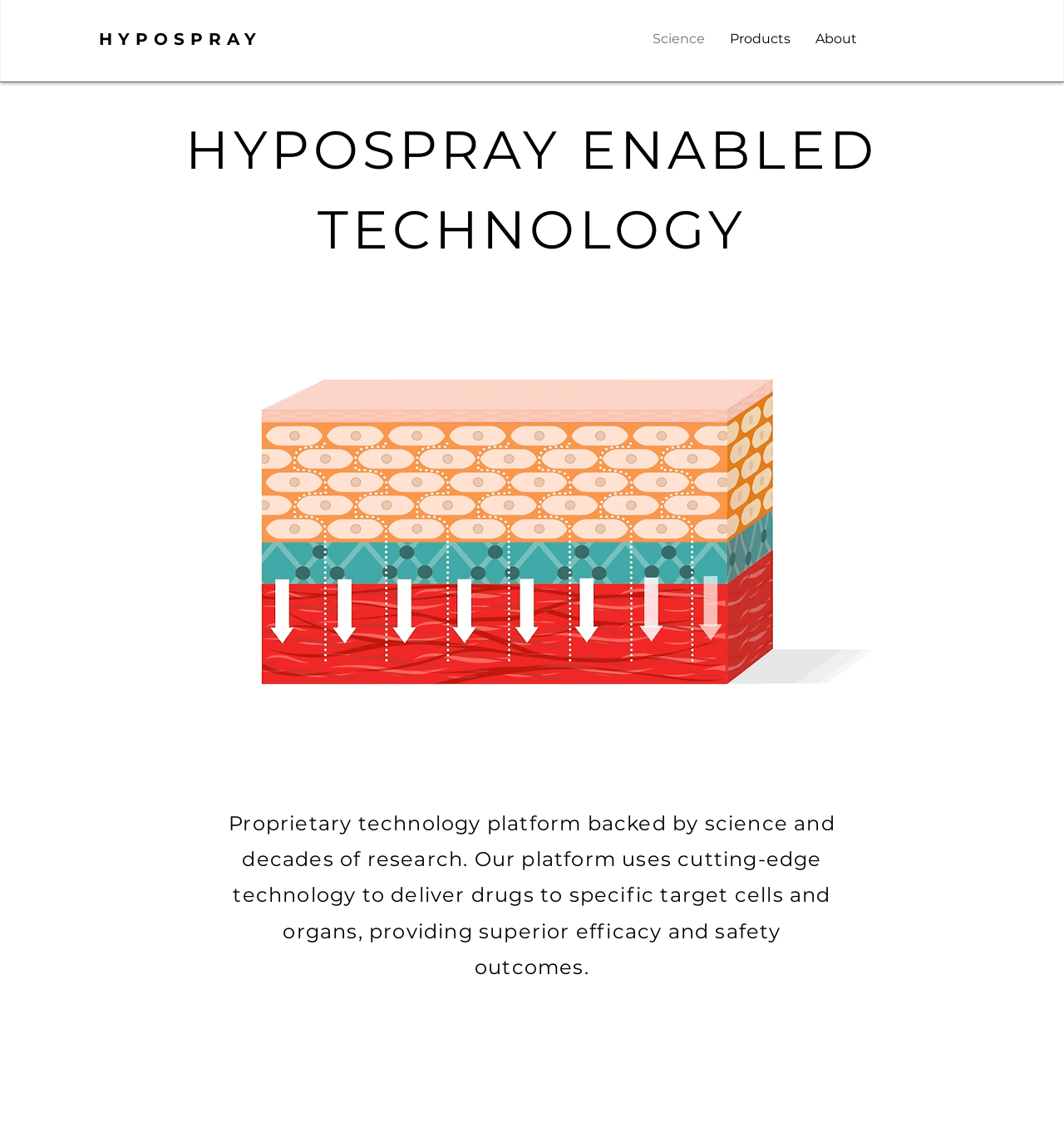Using the information shown in the image, answer the question with as much detail as possible: How many navigation links are there?

There are three navigation links under the 'Site' navigation element, which are 'Science', 'Products', and 'About'.